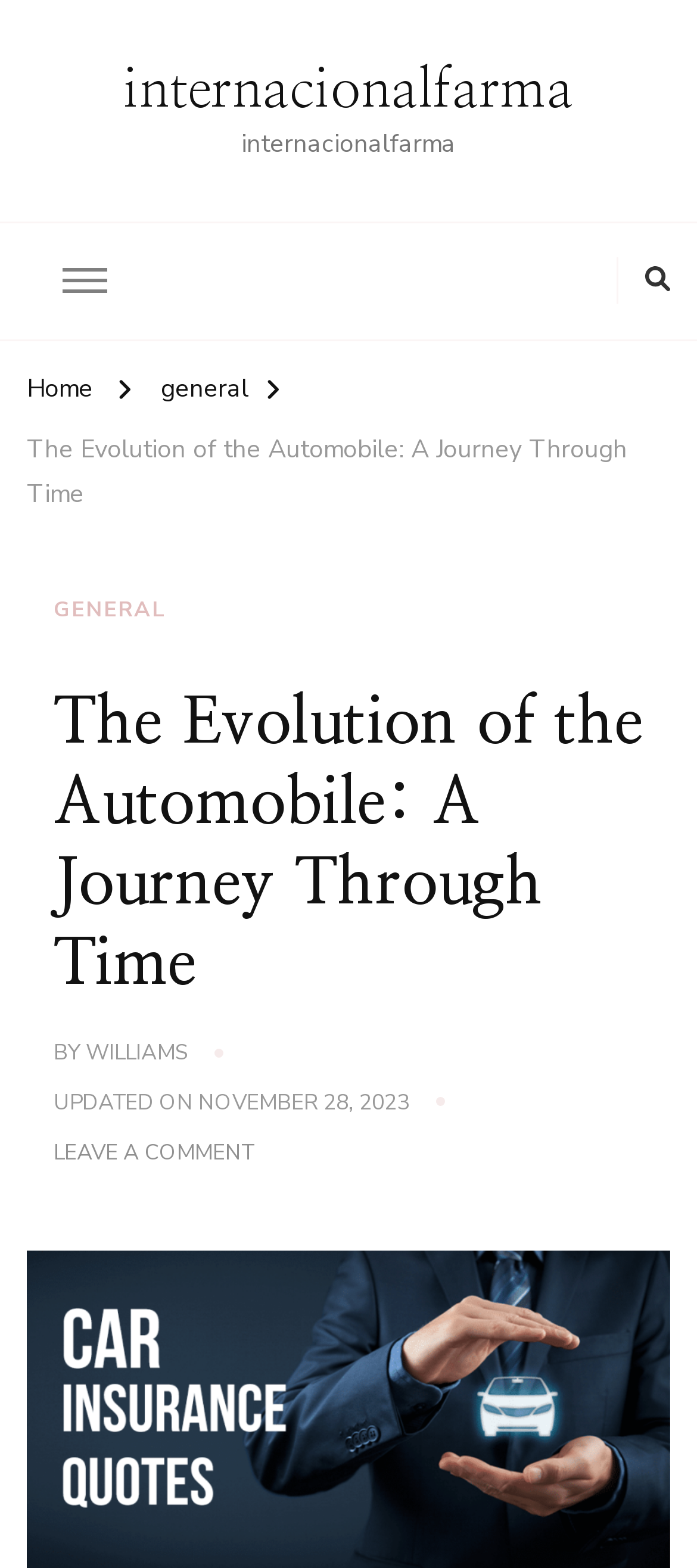Using the image as a reference, answer the following question in as much detail as possible:
How many links are in the top navigation bar?

By analyzing the webpage structure, I found three links in the top navigation bar: 'Home', 'general', and 'The Evolution of the Automobile: A Journey Through Time'.